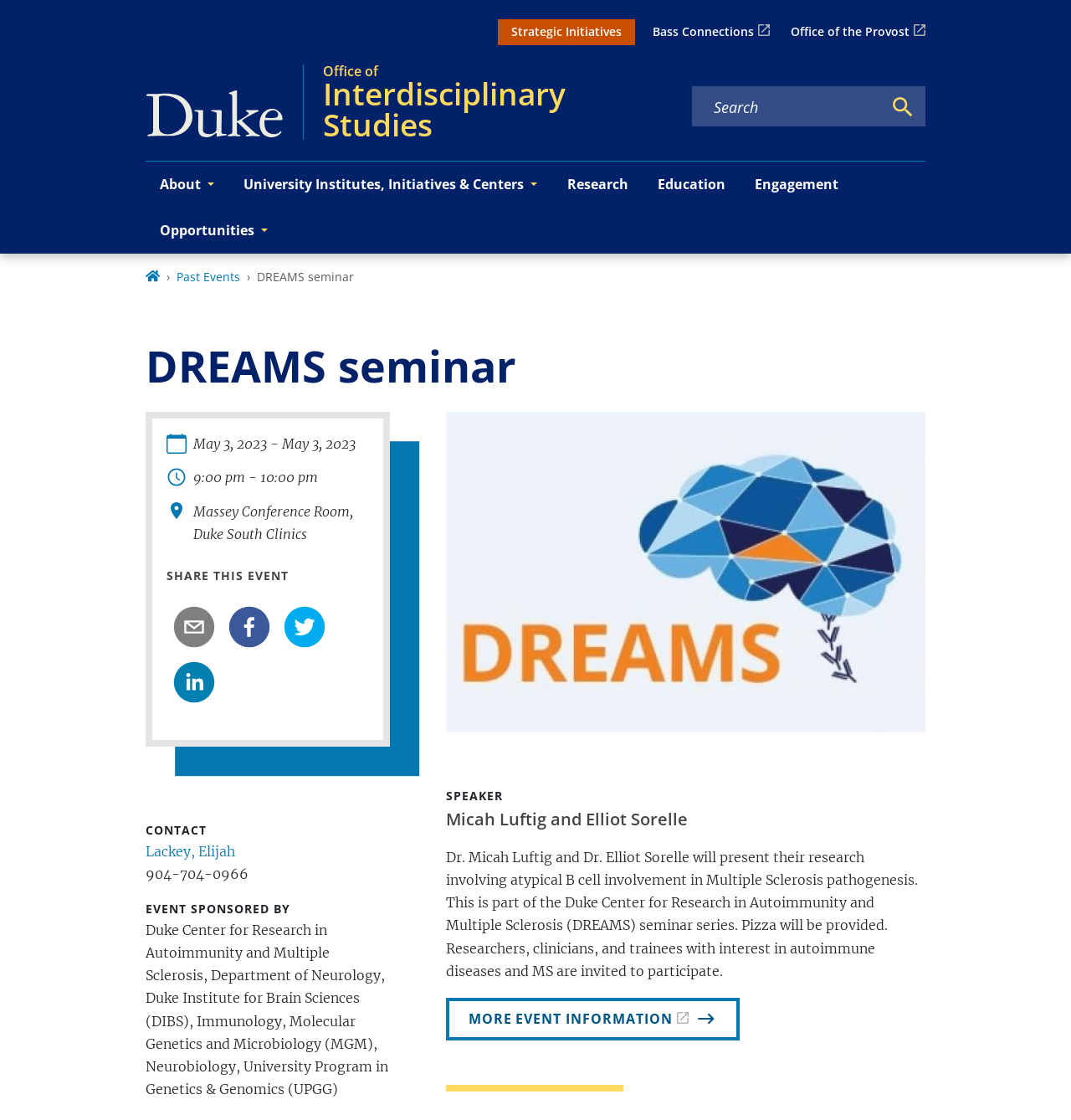Generate a thorough description of the webpage.

The webpage is about a seminar event titled "DREAMS seminar" organized by the Office of Interdisciplinary Studies at Duke University. 

At the top of the page, there are two navigation menus: "Action menu" and "Utility menu", which contain links to various university resources and initiatives. Below these menus, there is a logo of Duke University and a search box.

The main content of the page is divided into two sections. On the left side, there is a navigation menu titled "Primary navigation" with links to different university departments and initiatives. Below this menu, there is a breadcrumb navigation showing the current page's location within the website hierarchy.

On the right side, there is a section dedicated to the seminar event. It displays the event title, date, and time, along with the location, which is the Massey Conference Room at Duke South Clinics. There are also social media sharing buttons and a "CONTACT" section with the organizer's name, phone number, and a list of event sponsors.

Below the event details, there is a section featuring the event speakers, Micah Luftig and Elliot Sorelle, with a brief description of their research presentation. The description mentions that pizza will be provided and invites researchers, clinicians, and trainees with interest in autoimmune diseases and MS to participate.

At the bottom of the page, there is a link to "MORE EVENT INFORMATION" and a horizontal separator line.